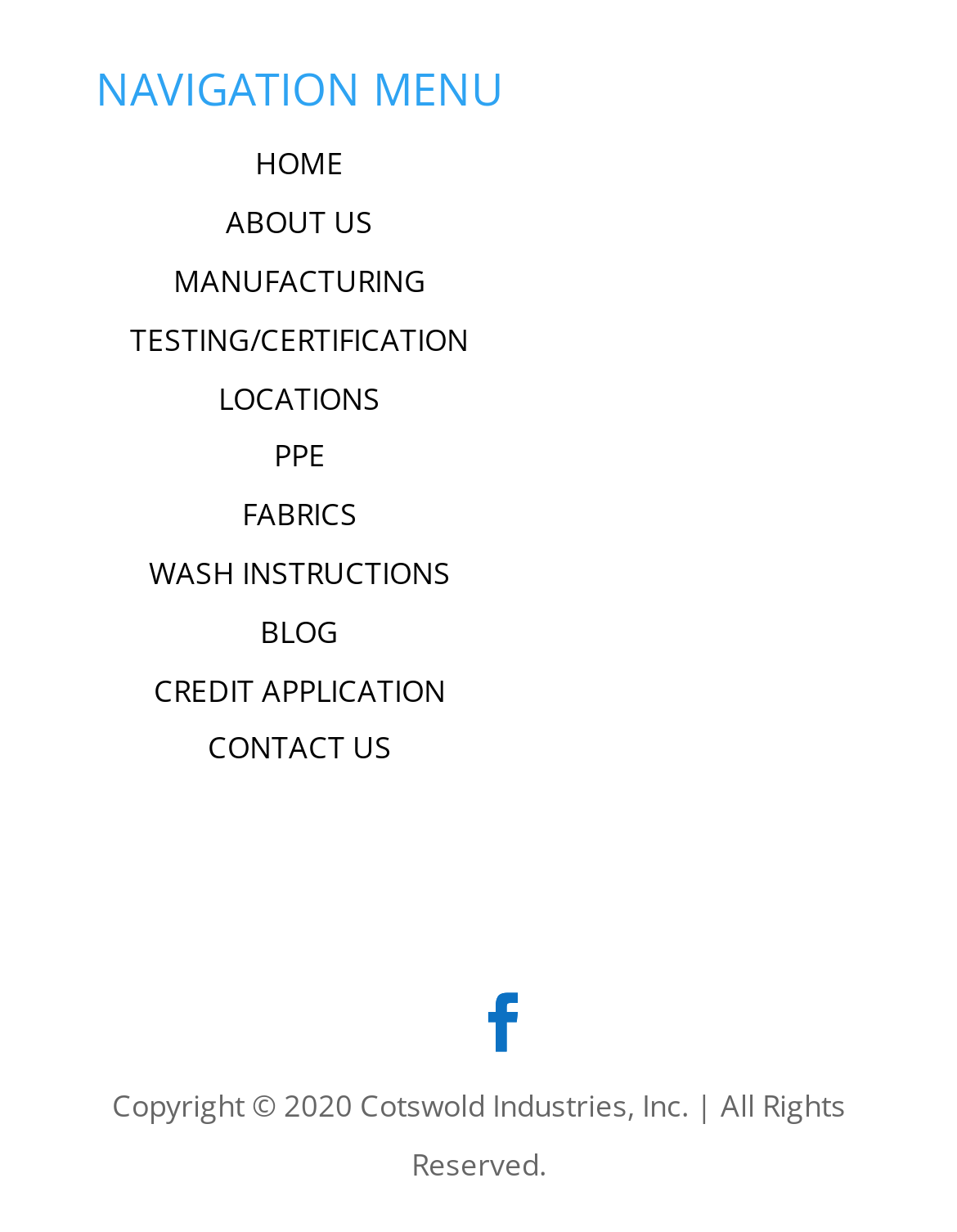Please locate the bounding box coordinates of the element that should be clicked to complete the given instruction: "Read about What We Do".

None